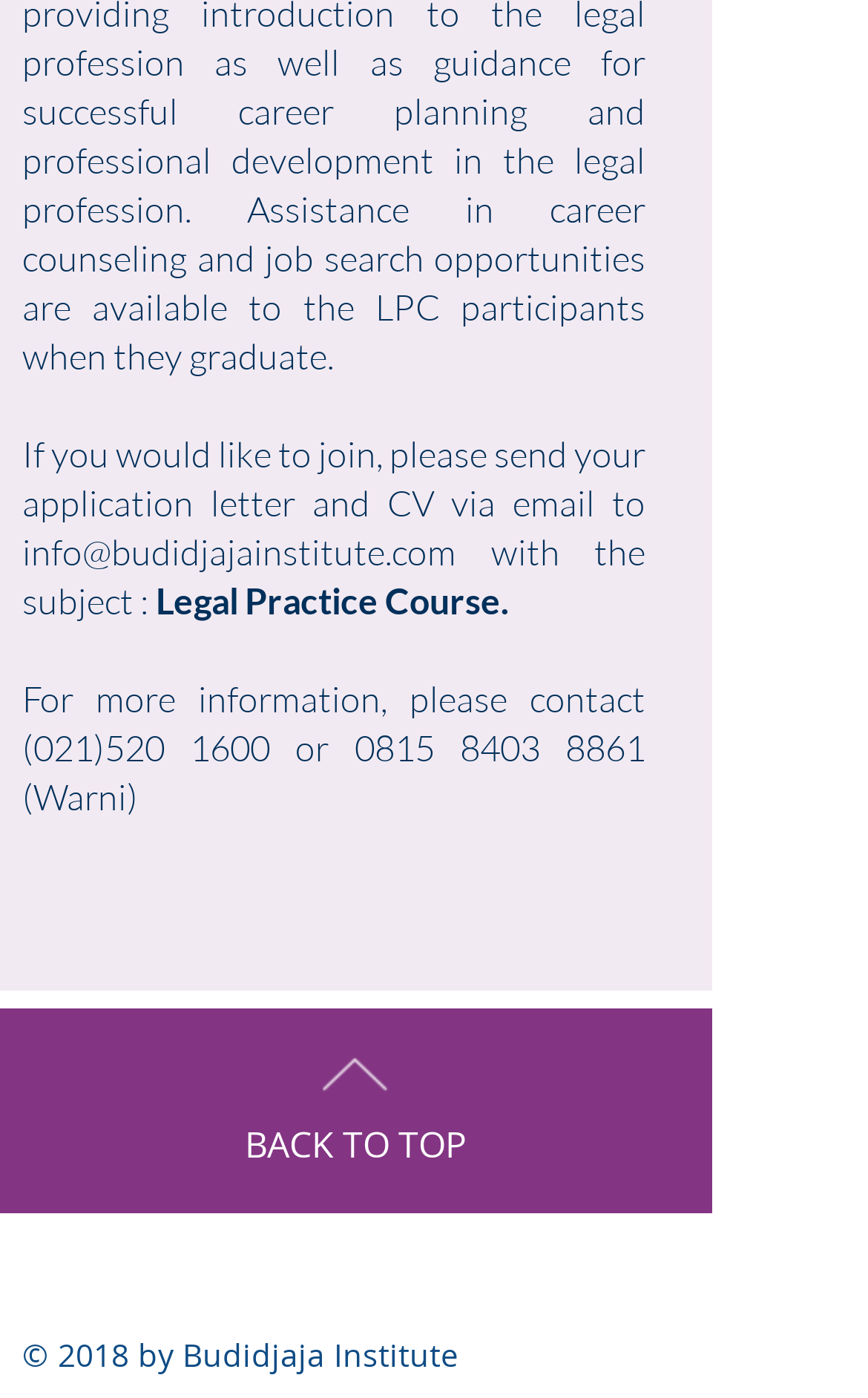Provide the bounding box coordinates for the UI element described in this sentence: "info@budidjajainstitute.com". The coordinates should be four float values between 0 and 1, i.e., [left, top, right, bottom].

[0.026, 0.379, 0.526, 0.411]